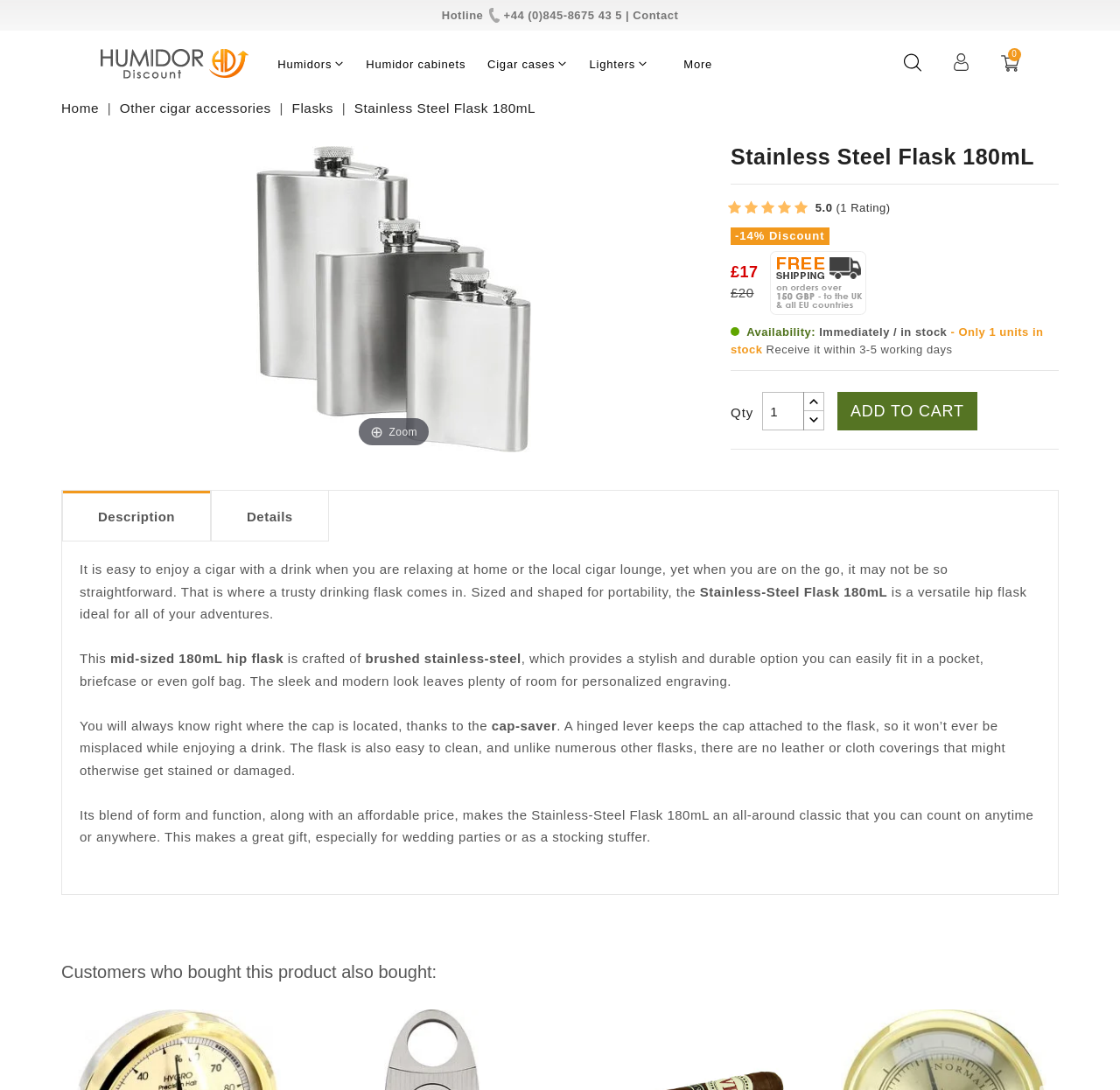Determine the bounding box coordinates of the clickable region to carry out the instruction: "Click on the 'NEWS' link".

None